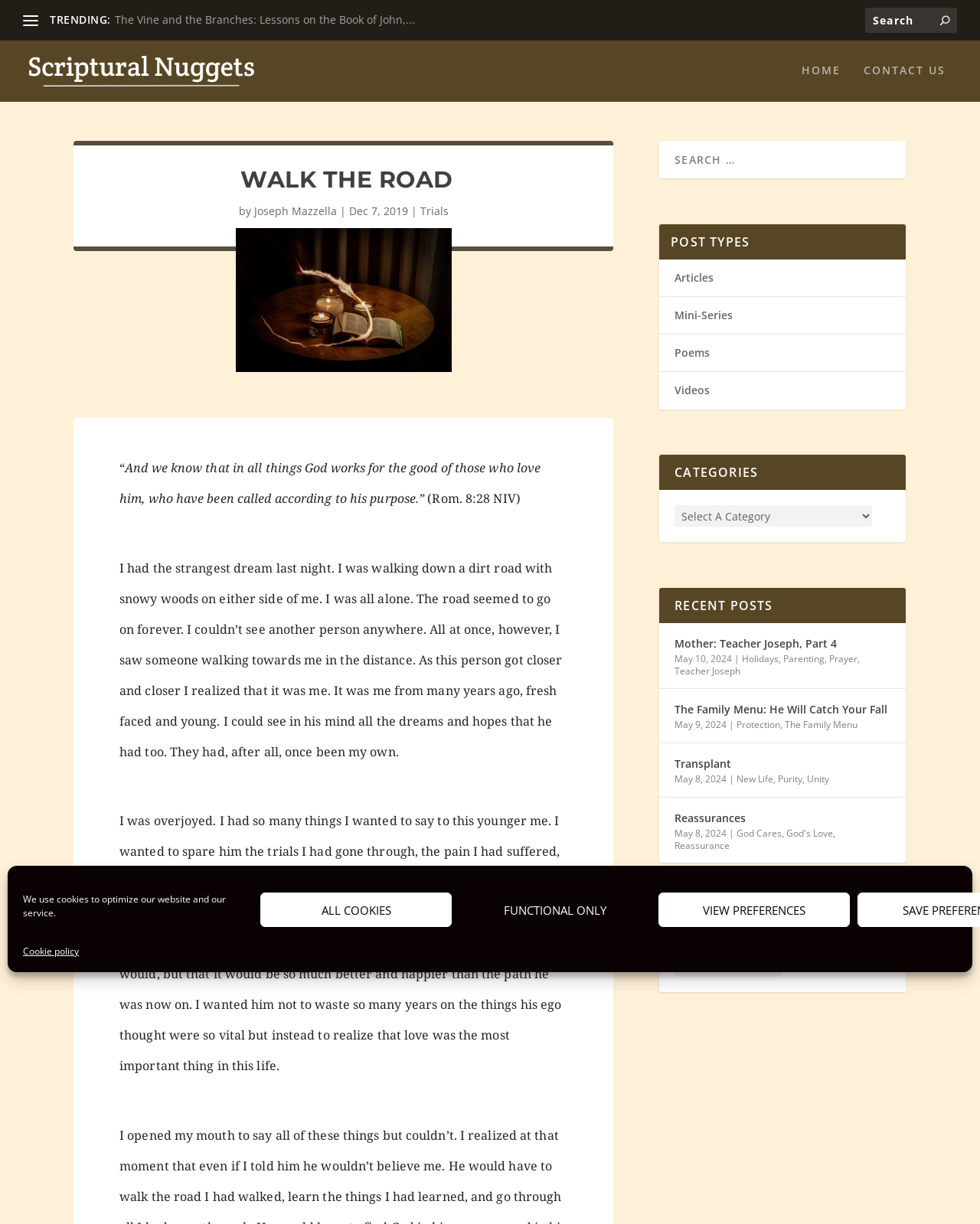Locate the bounding box coordinates of the element to click to perform the following action: 'Click the WAI logo'. The coordinates should be given as four float values between 0 and 1, in the form of [left, top, right, bottom].

None